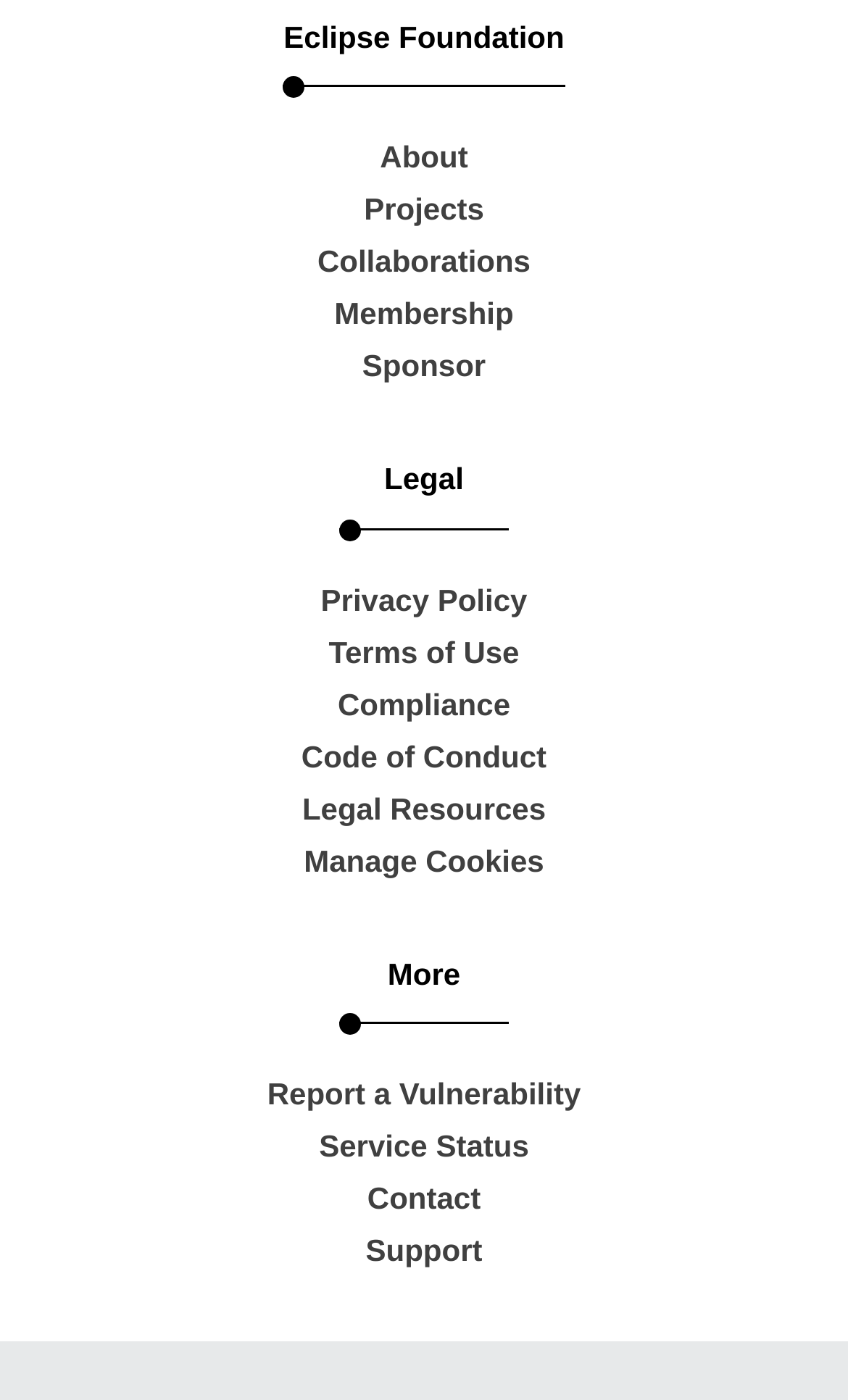What is the second link in the legal section?
Based on the screenshot, answer the question with a single word or phrase.

Terms of Use